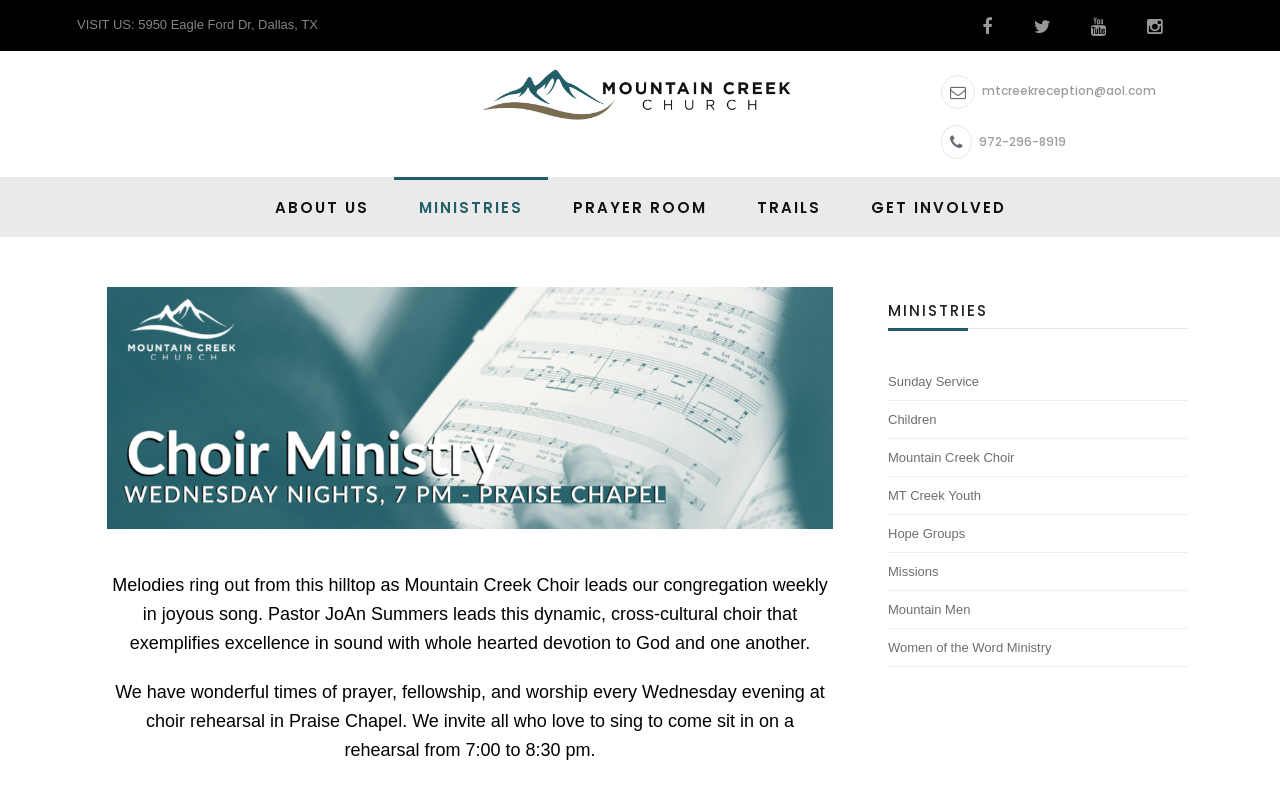Provide your answer to the question using just one word or phrase: What is the address of Mountain Creek Choir?

5950 Eagle Ford Dr, Dallas, TX